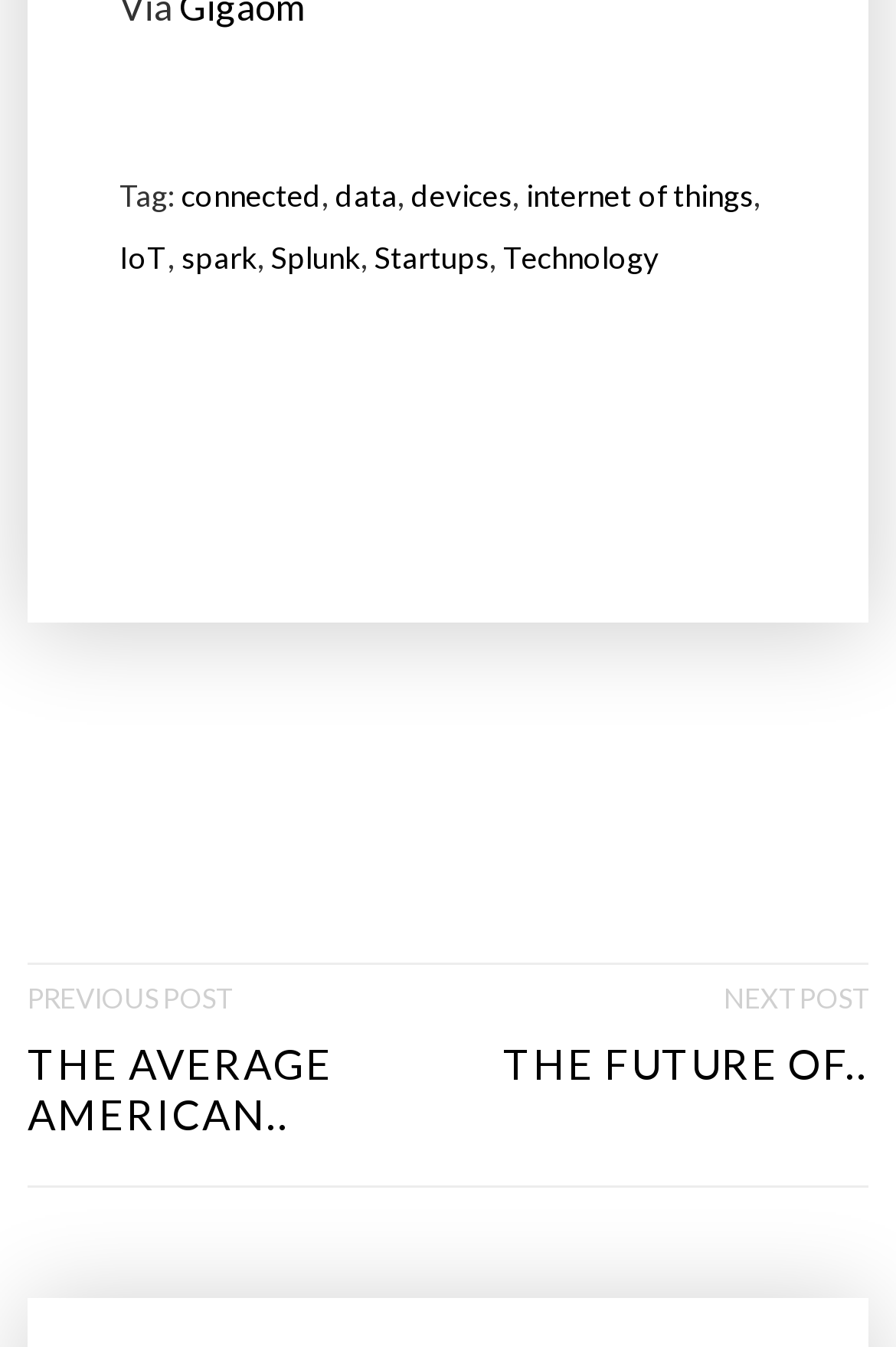Please identify the bounding box coordinates of the area that needs to be clicked to fulfill the following instruction: "visit IoT page."

[0.133, 0.169, 0.187, 0.214]